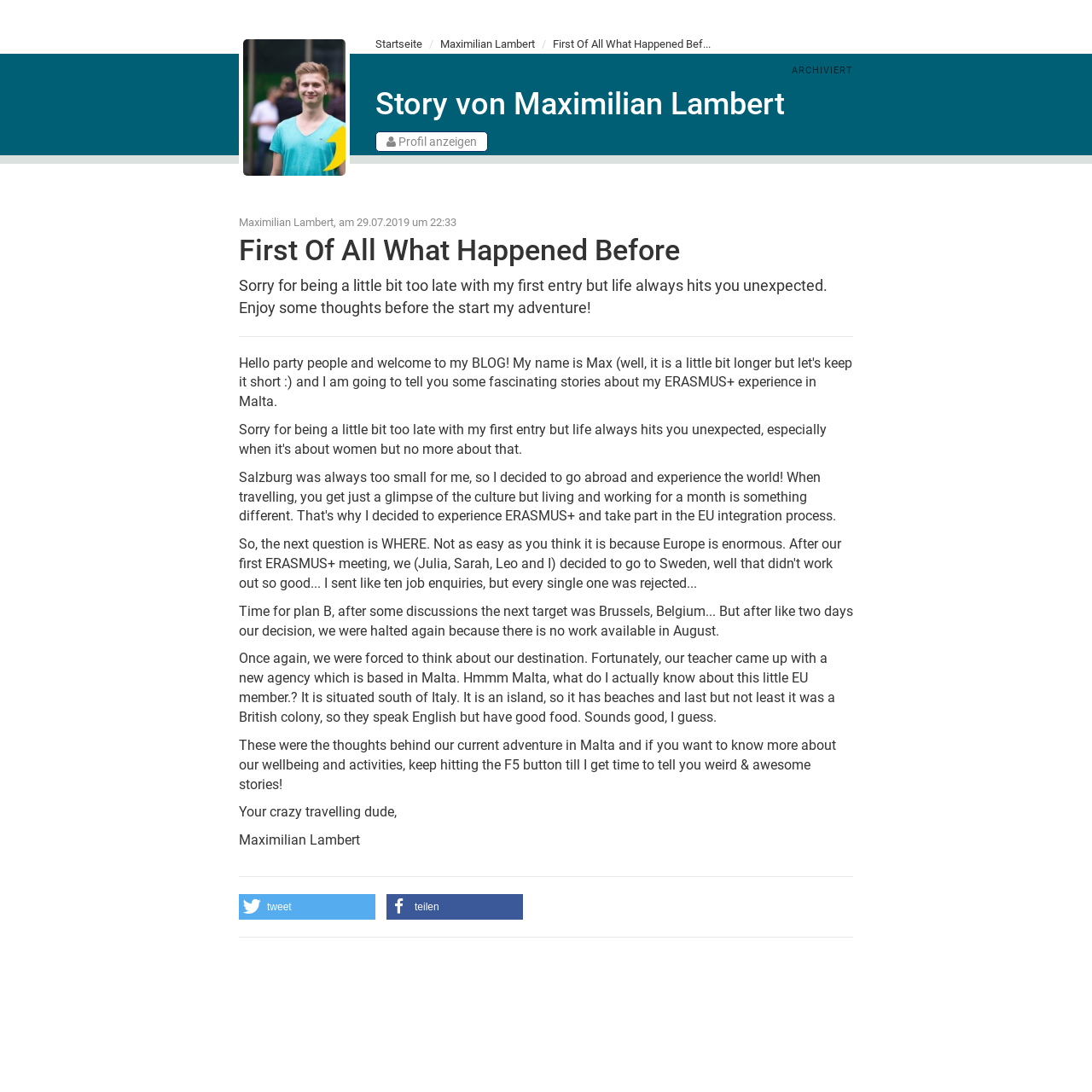Provide a short, one-word or phrase answer to the question below:
Who wrote the story?

Maximilian Lambert